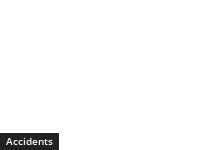Give a detailed account of what is happening in the image.

The image features a black rectangular button with the text "Accidents" prominently displayed in white. This button serves as a clickable link, likely directing users to a section or article related to accidents. Placed within a structured footer of a webpage, it is part of a navigation system designed to guide visitors to relevant legal topics. This particular focus on accidents suggests the content may offer insights on legal matters, advice, or resources related to various types of accidents. The button is centrally aligned and accessible for user interaction.